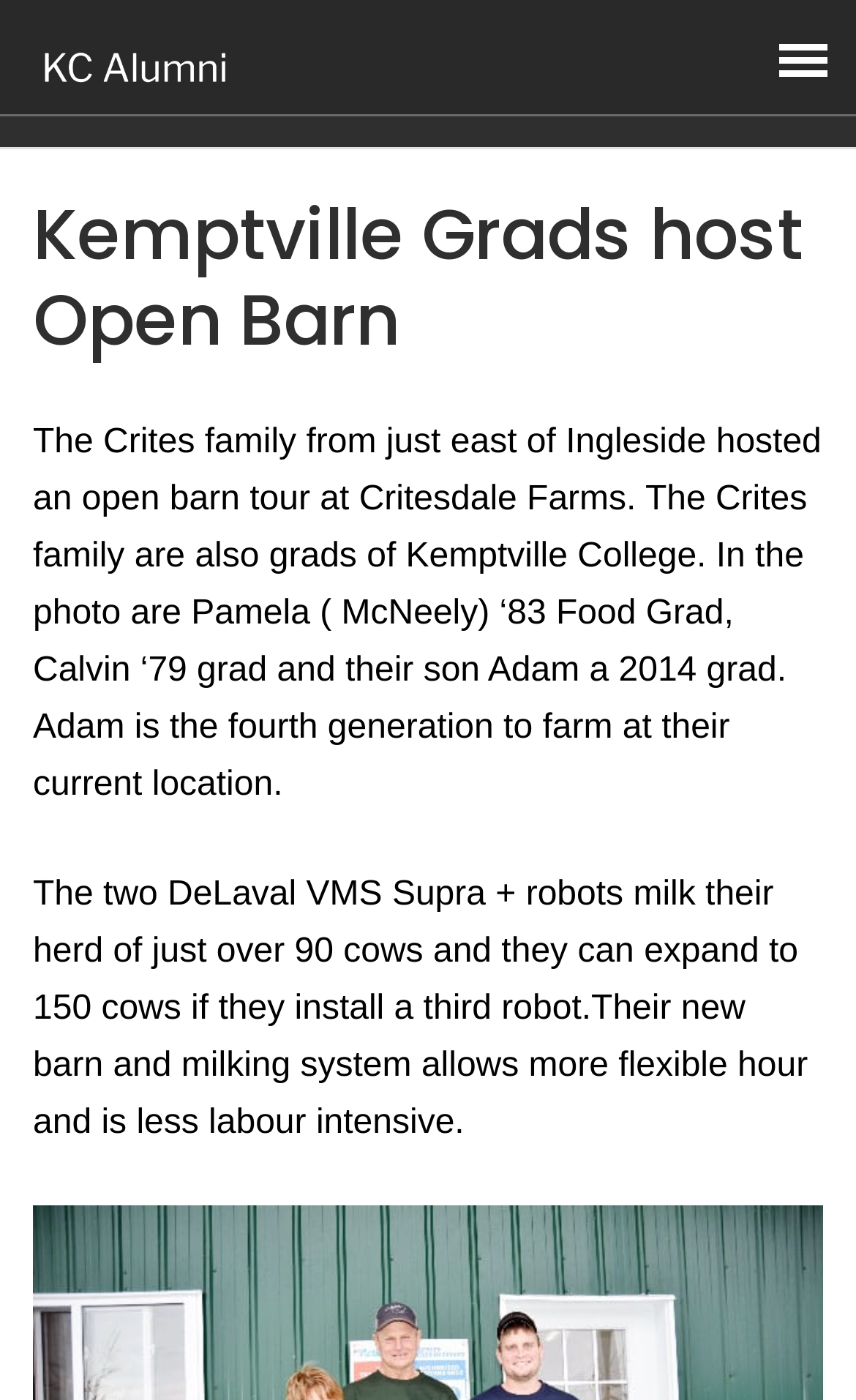What is the name of the college?
Based on the screenshot, provide your answer in one word or phrase.

Kemptville College